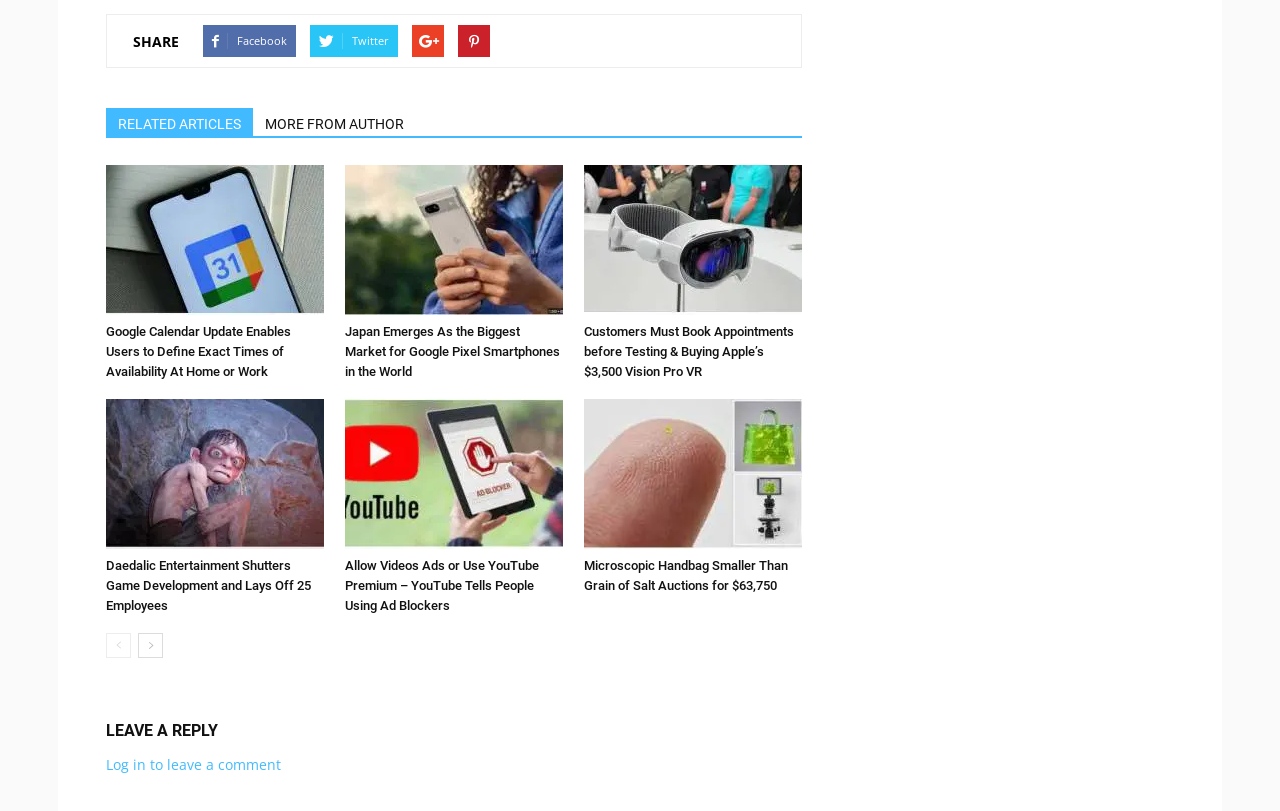Please identify the bounding box coordinates of the element's region that should be clicked to execute the following instruction: "Log in to leave a comment". The bounding box coordinates must be four float numbers between 0 and 1, i.e., [left, top, right, bottom].

[0.083, 0.931, 0.22, 0.954]